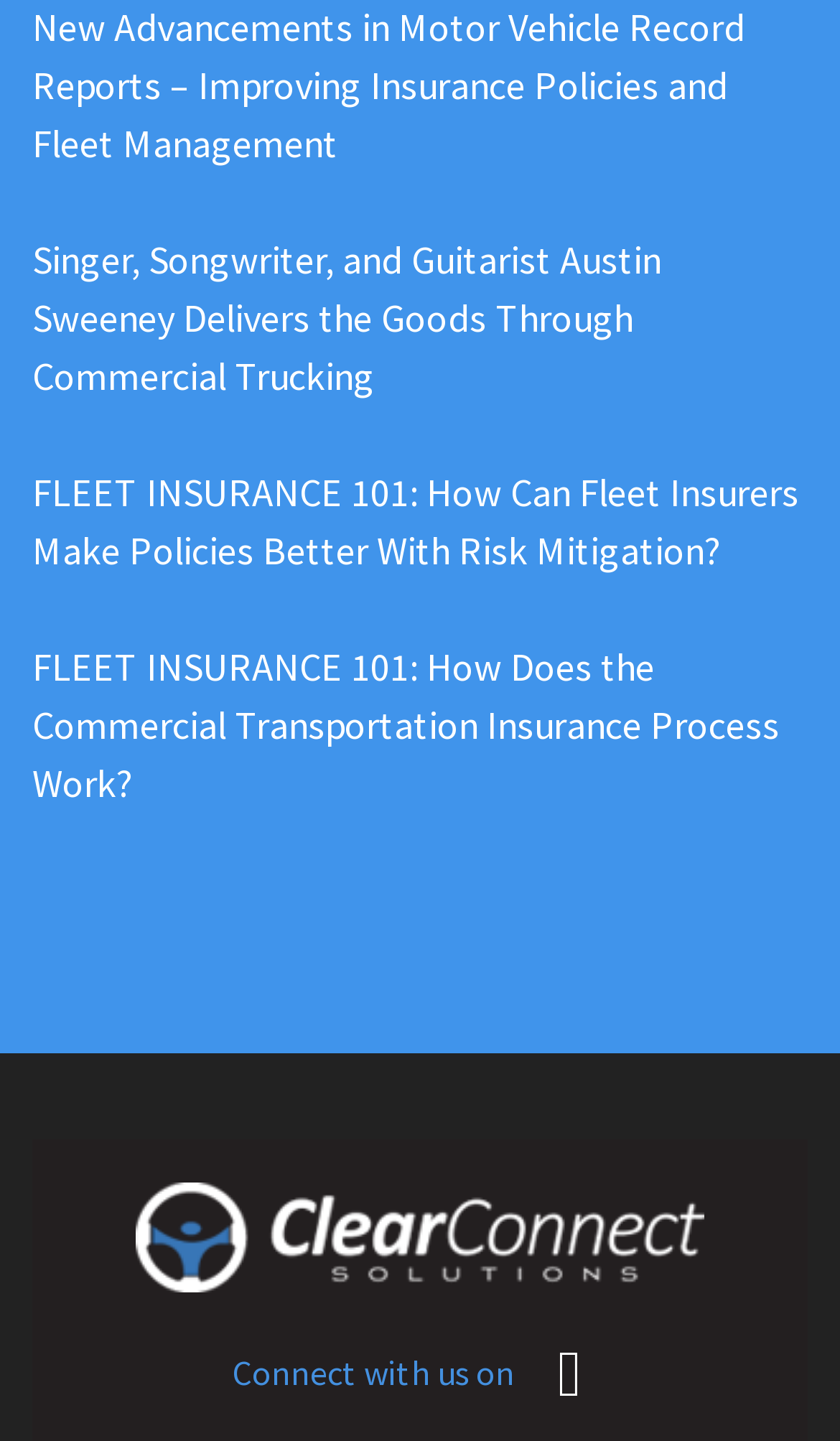How many social media links are present? From the image, respond with a single word or brief phrase.

2